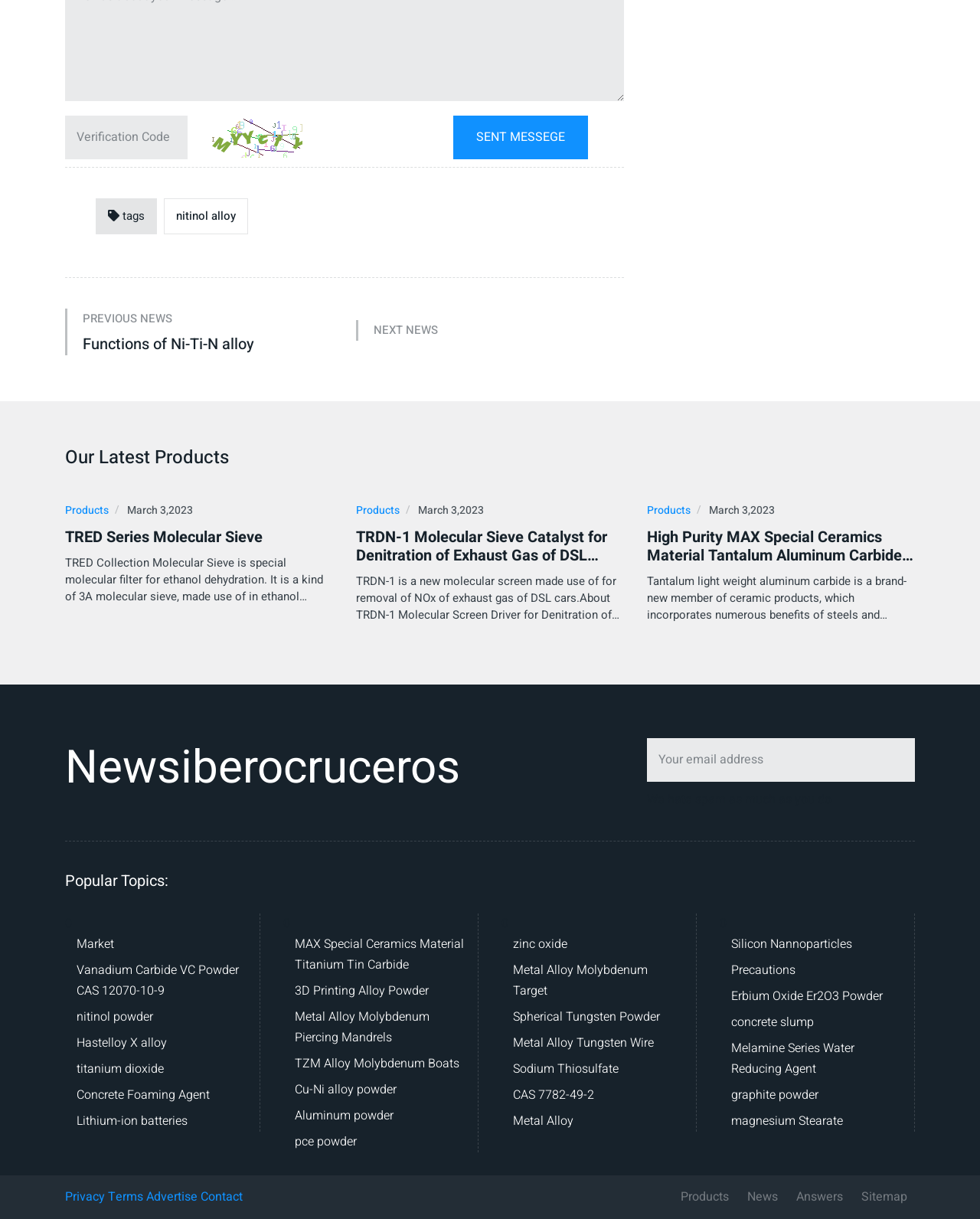Pinpoint the bounding box coordinates of the element to be clicked to execute the instruction: "Read about functions of Ni-Ti-N alloy".

[0.084, 0.273, 0.34, 0.292]